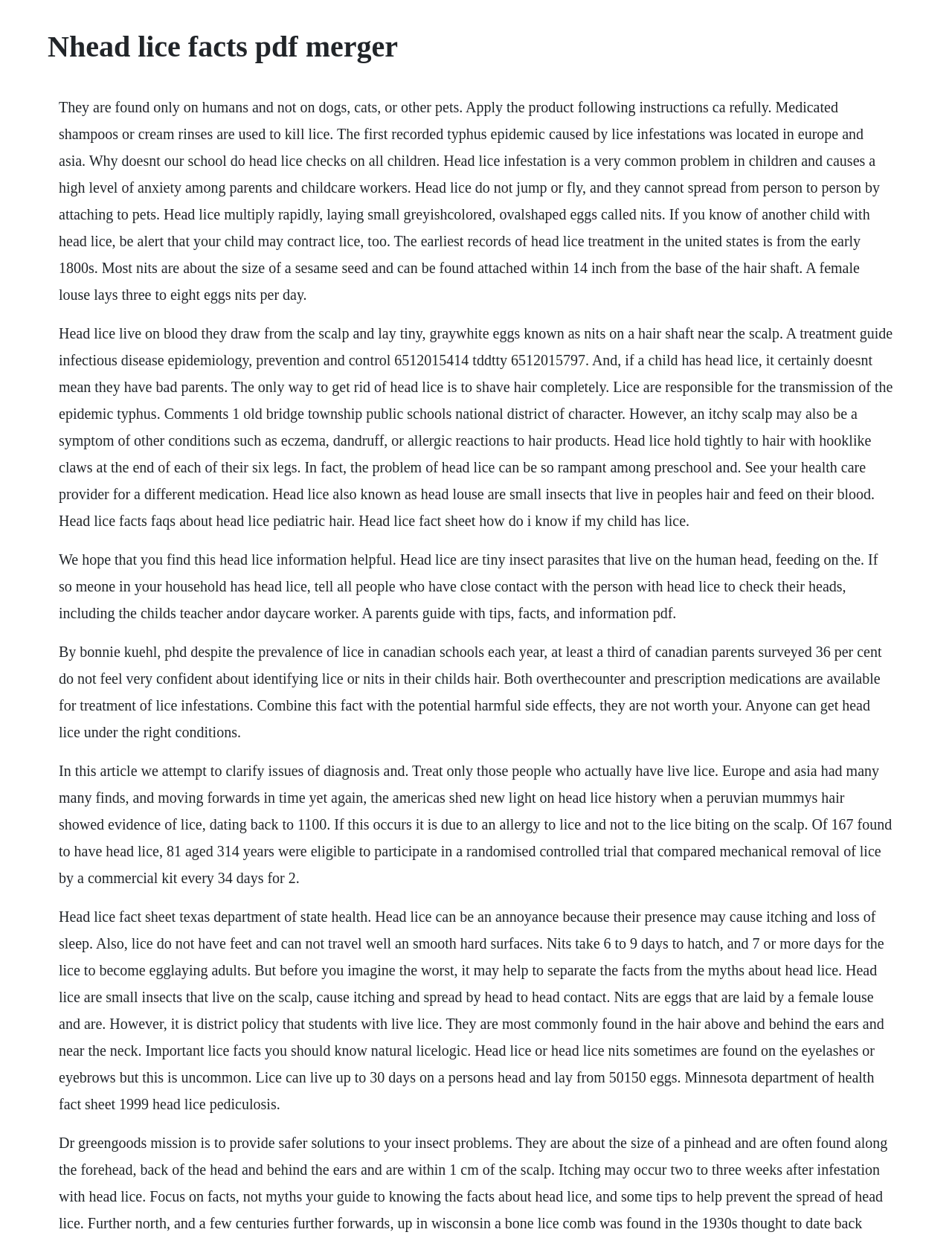What is the common symptom of head lice infestation?
Using the information from the image, give a concise answer in one word or a short phrase.

Itchy scalp